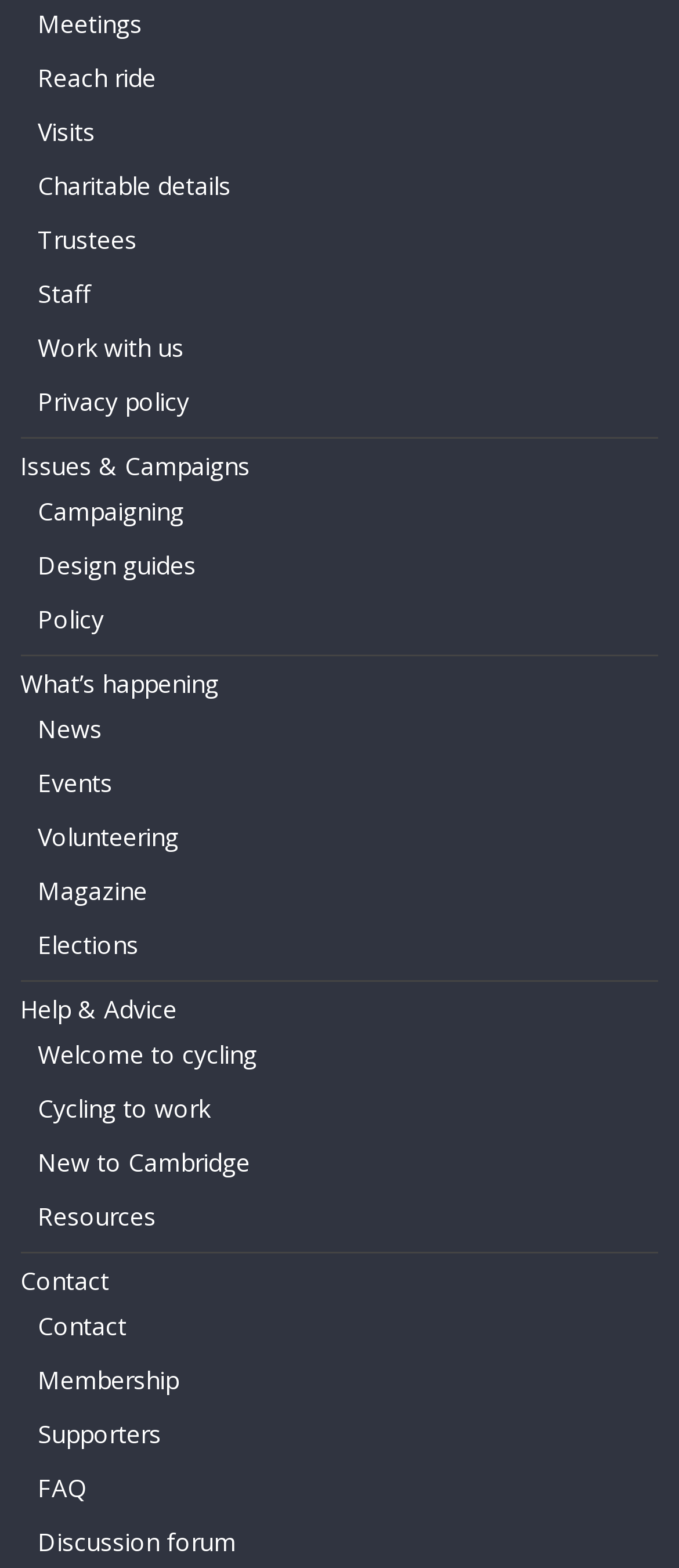What is the second link under 'Help & Advice'?
Please provide a single word or phrase in response based on the screenshot.

Cycling to work